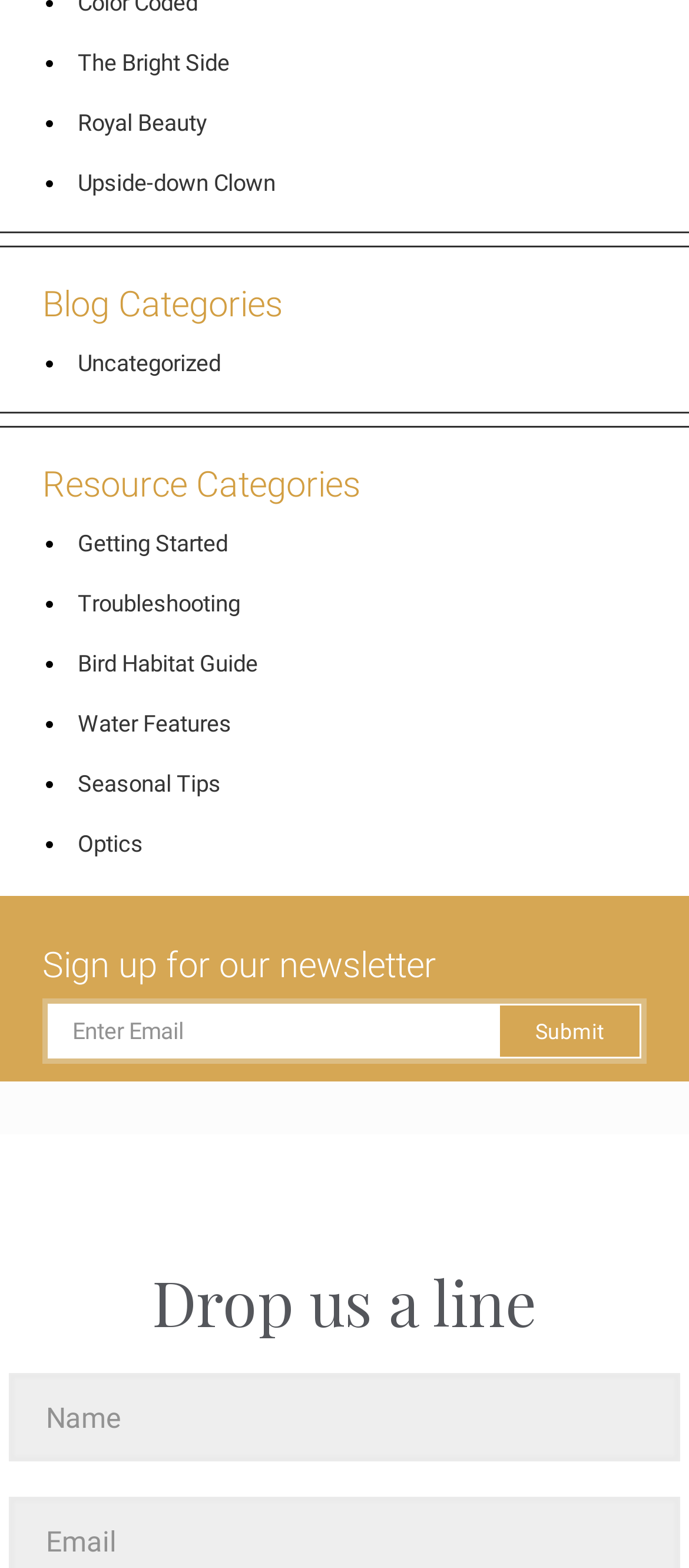Look at the image and give a detailed response to the following question: What is the purpose of the textbox at the bottom?

The textbox at the bottom of the webpage is for users to 'drop a line', which means to send a message or comment. This is indicated by the heading 'Drop us a line' above the textbox.